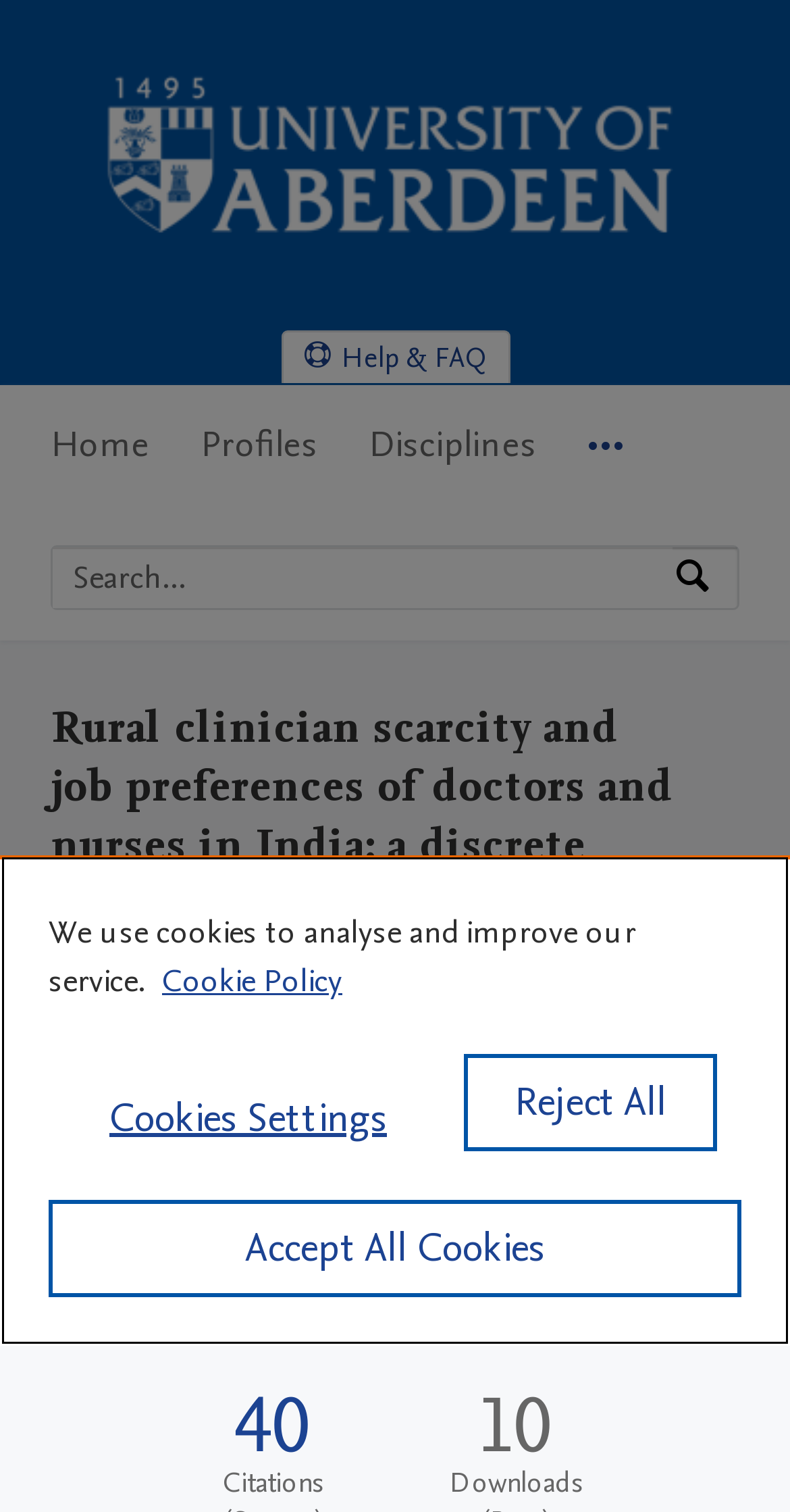Given the webpage screenshot and the description, determine the bounding box coordinates (top-left x, top-left y, bottom-right x, bottom-right y) that define the location of the UI element matching this description: Institute of Applied Health Sciences

[0.064, 0.712, 0.767, 0.765]